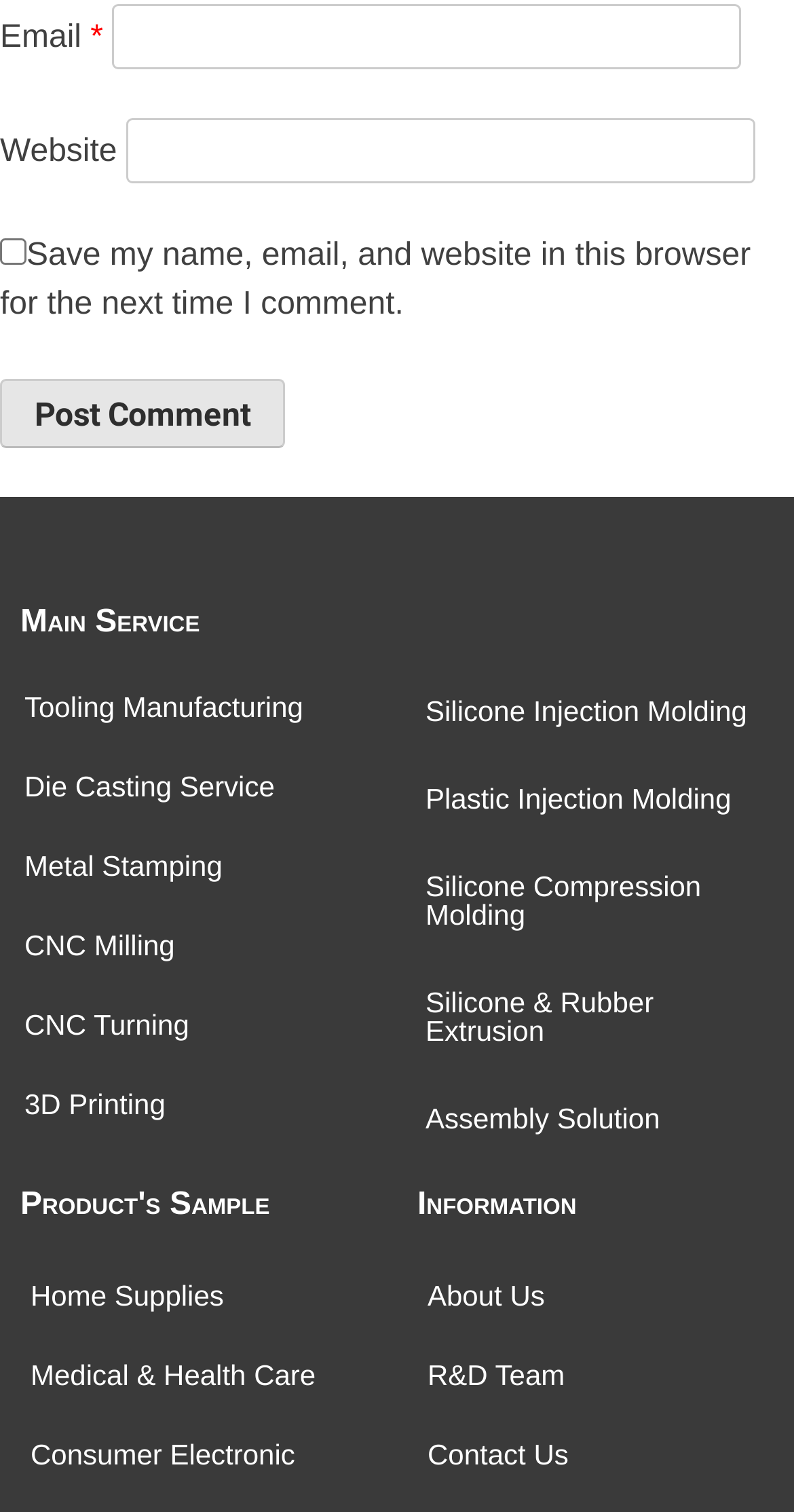What is the last link in the second 'Menu' navigation?
Based on the image, give a concise answer in the form of a single word or short phrase.

Assembly Solution